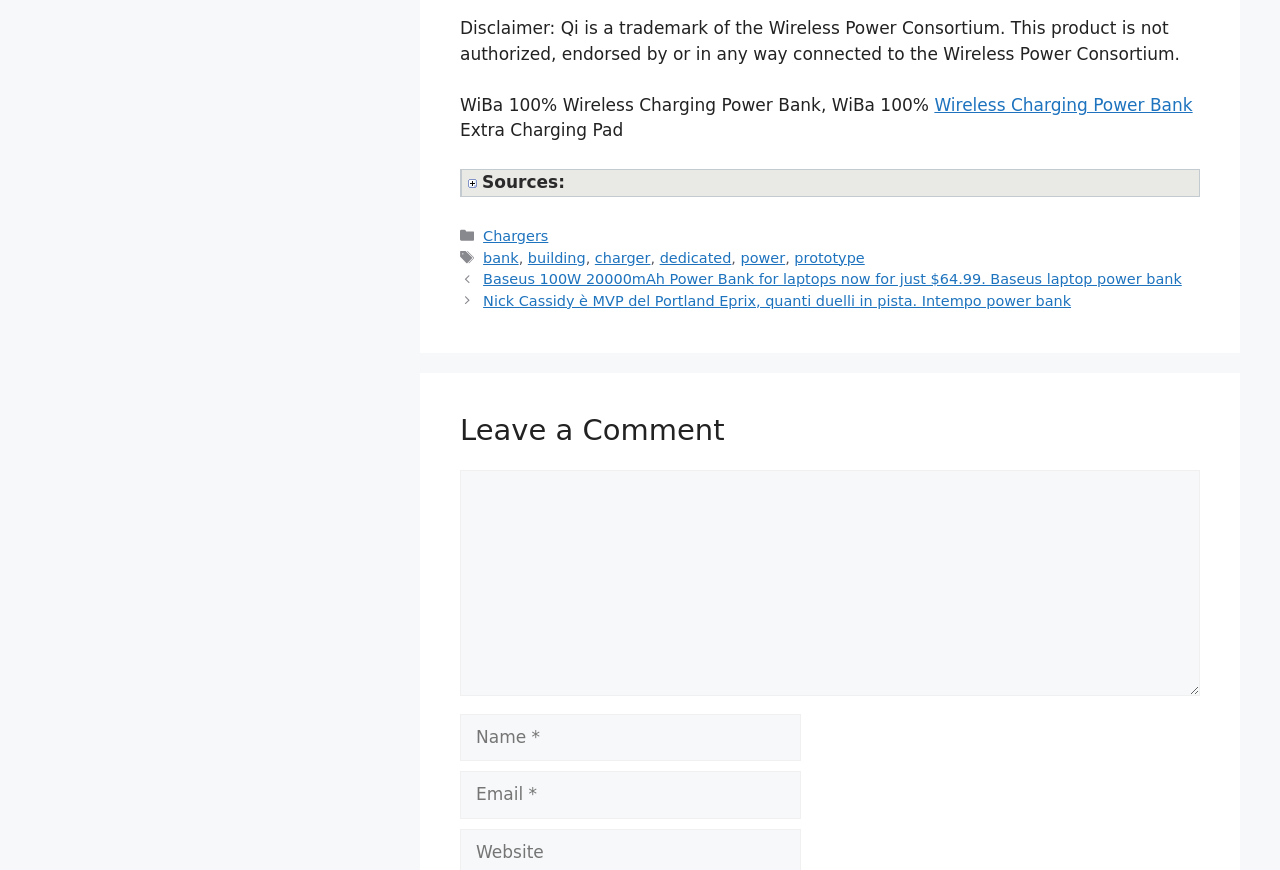Determine the bounding box coordinates in the format (top-left x, top-left y, bottom-right x, bottom-right y). Ensure all values are floating point numbers between 0 and 1. Identify the bounding box of the UI element described by: parent_node: Comment name="author" placeholder="Name *"

[0.359, 0.821, 0.626, 0.875]